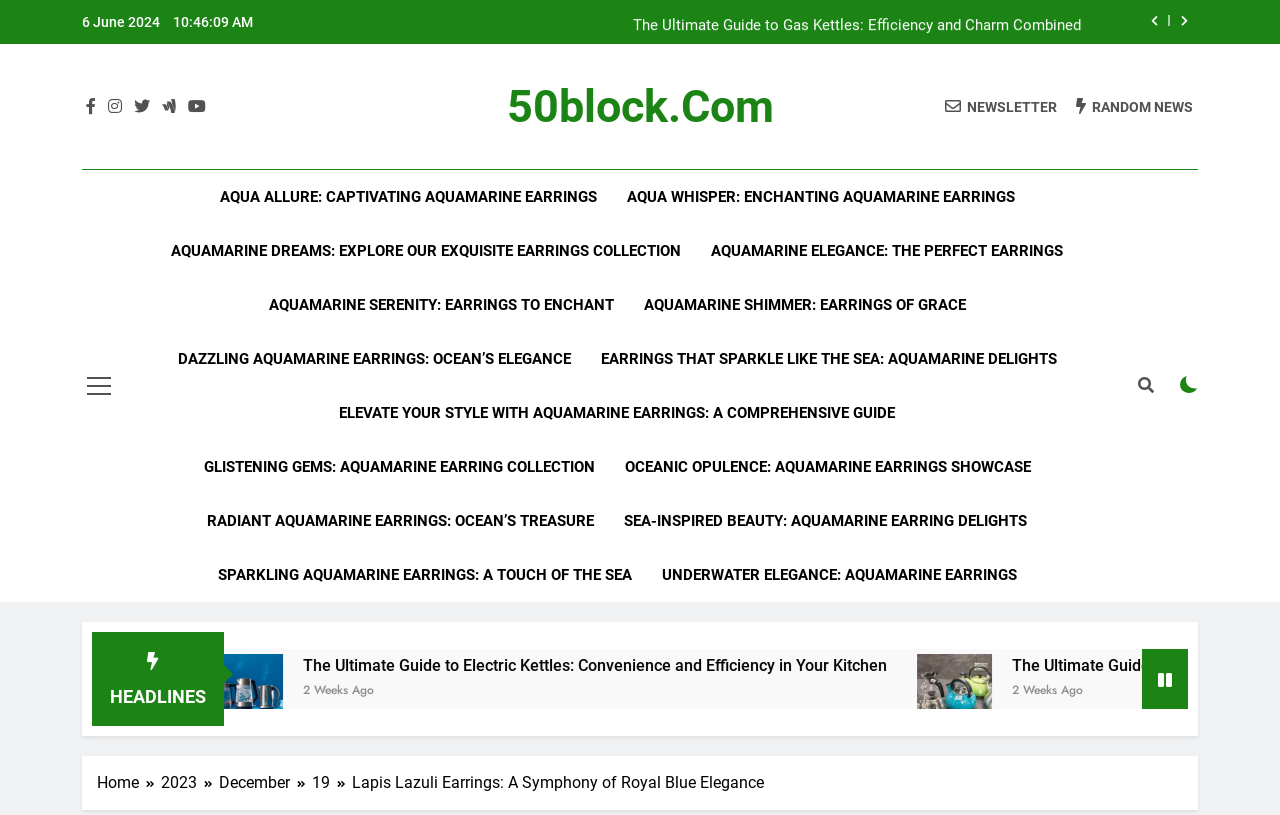Extract the top-level heading from the webpage and provide its text.

Lapis Lazuli Earrings: A Symphony of Royal Blue Elegance